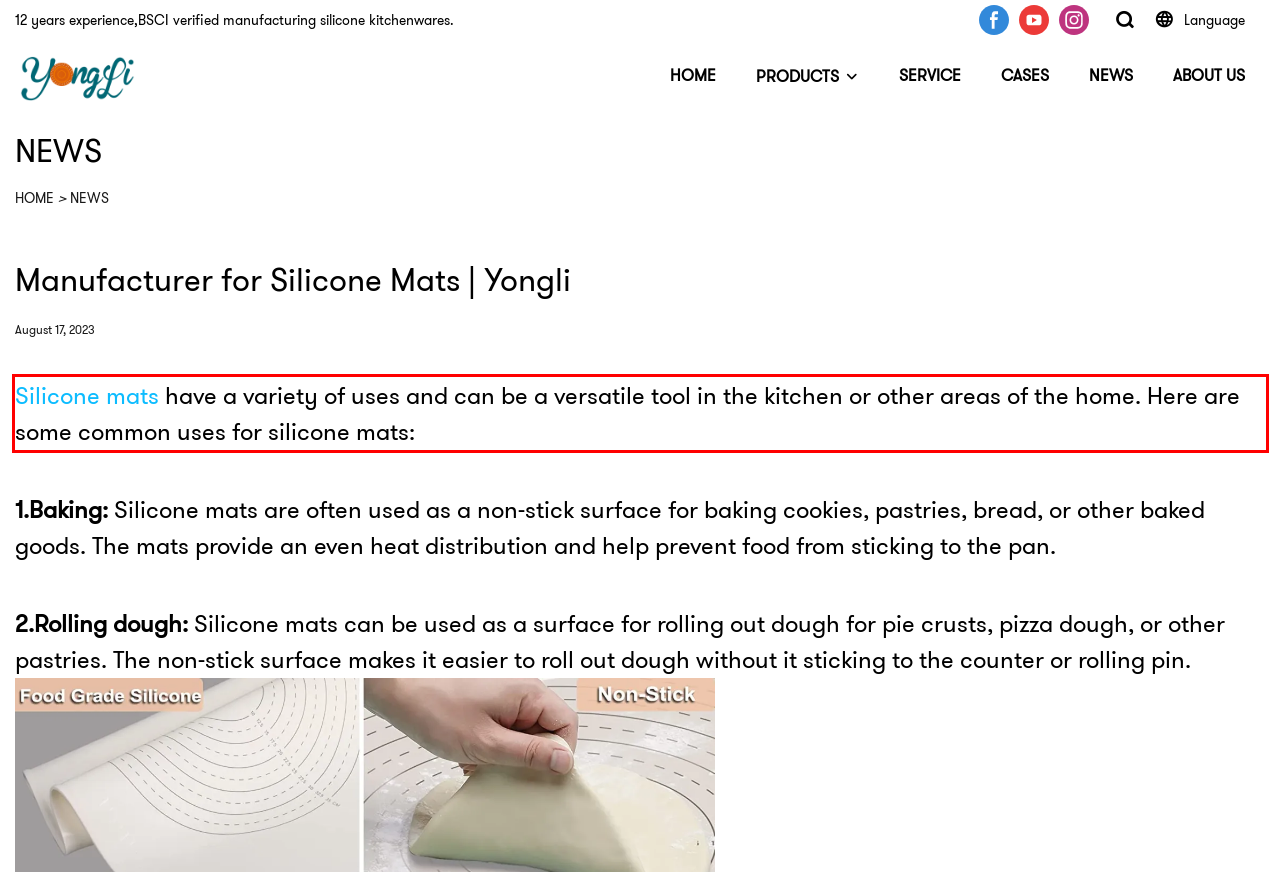Analyze the screenshot of the webpage and extract the text from the UI element that is inside the red bounding box.

Silicone mats have a variety of uses and can be a versatile tool in the kitchen or other areas of the home. Here are some common uses for silicone mats: